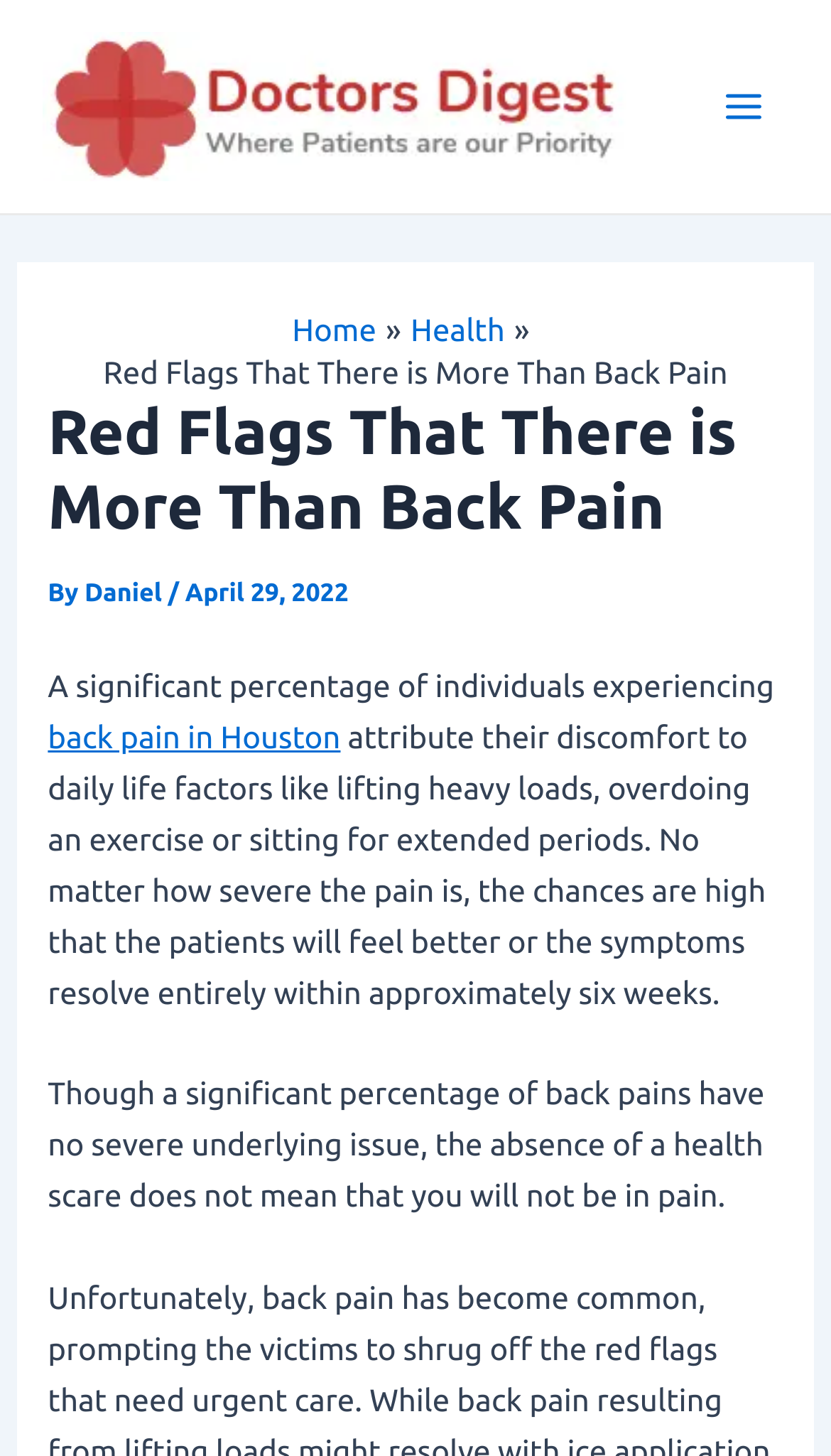Can you find and provide the title of the webpage?

Red Flags That There is More Than Back Pain